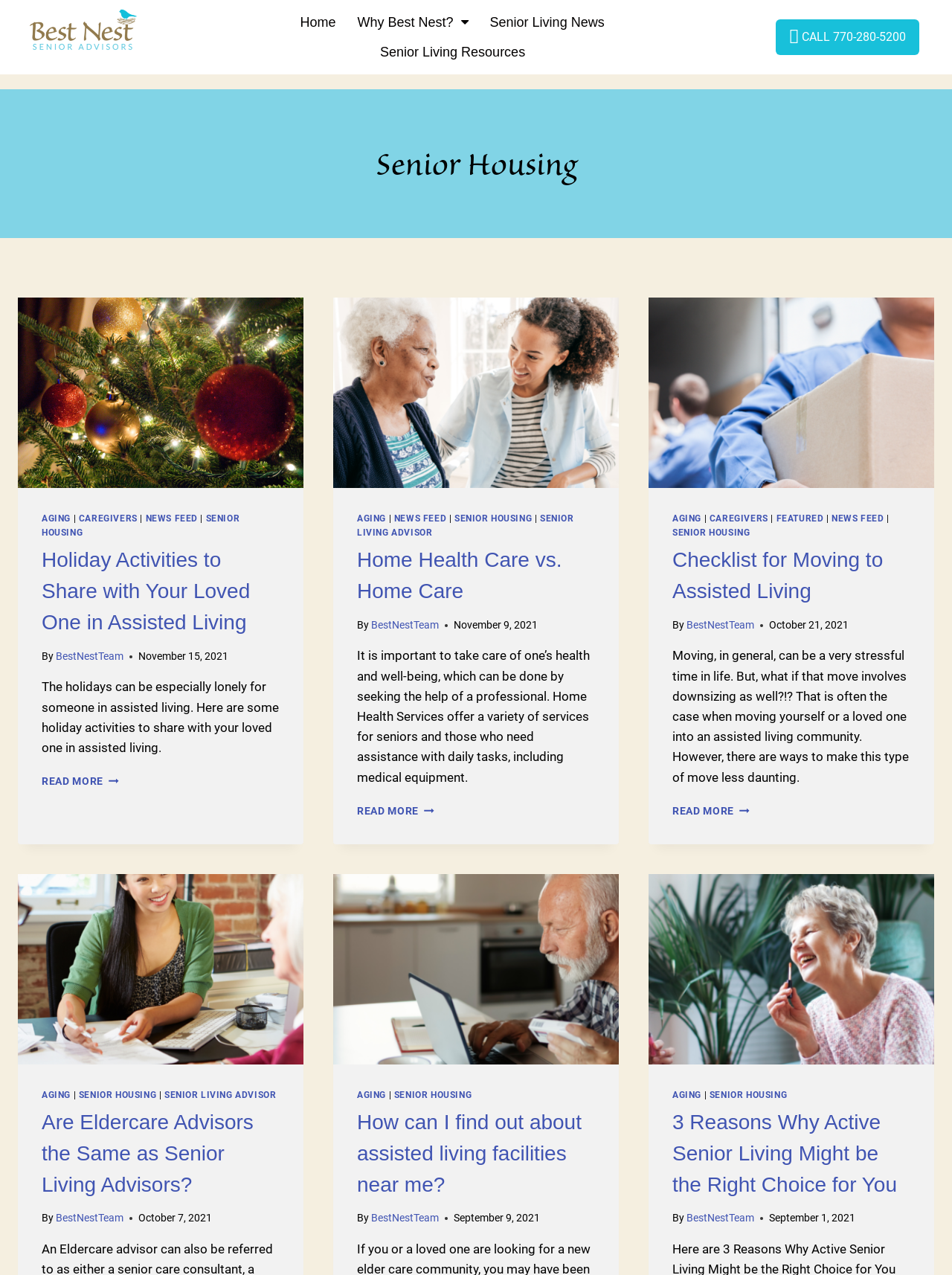Please pinpoint the bounding box coordinates for the region I should click to adhere to this instruction: "Check the 'Checklist for Moving to Assisted Living'".

[0.681, 0.233, 0.981, 0.383]